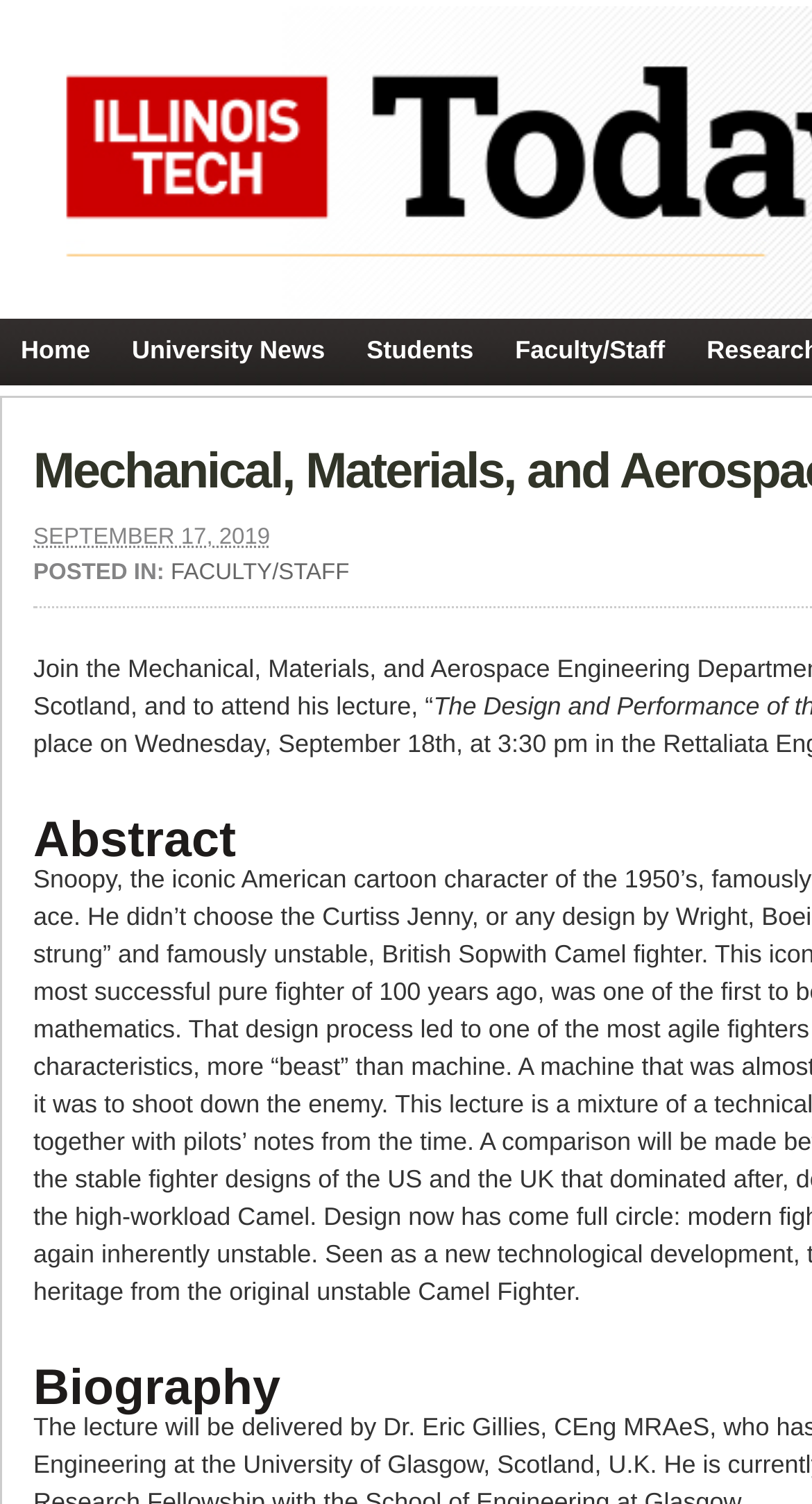Reply to the question below using a single word or brief phrase:
What is the purpose of the 'POSTED IN:' text?

To indicate the category